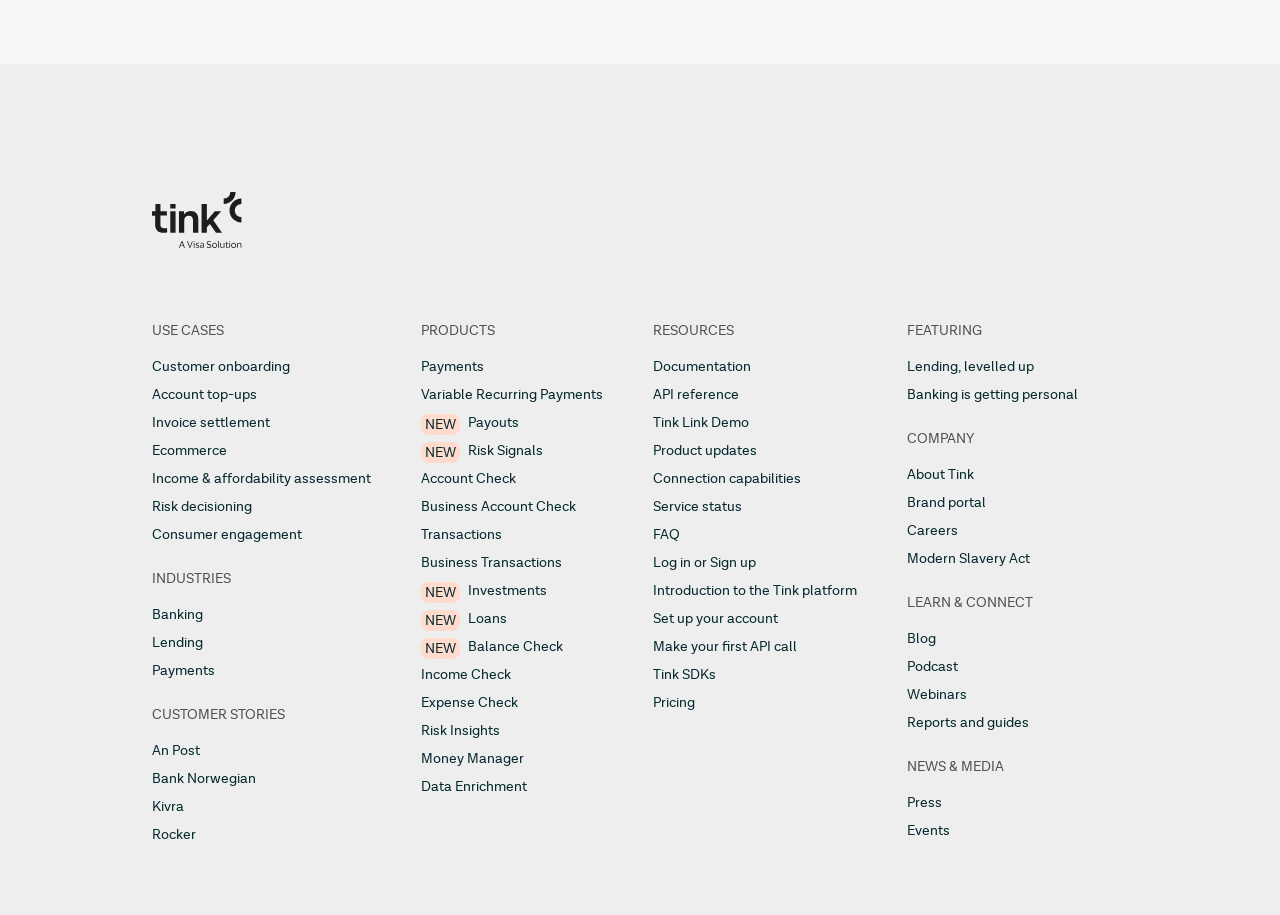Please identify the bounding box coordinates of the clickable area that will fulfill the following instruction: "Read about Tink's company". The coordinates should be in the format of four float numbers between 0 and 1, i.e., [left, top, right, bottom].

[0.709, 0.469, 0.842, 0.491]